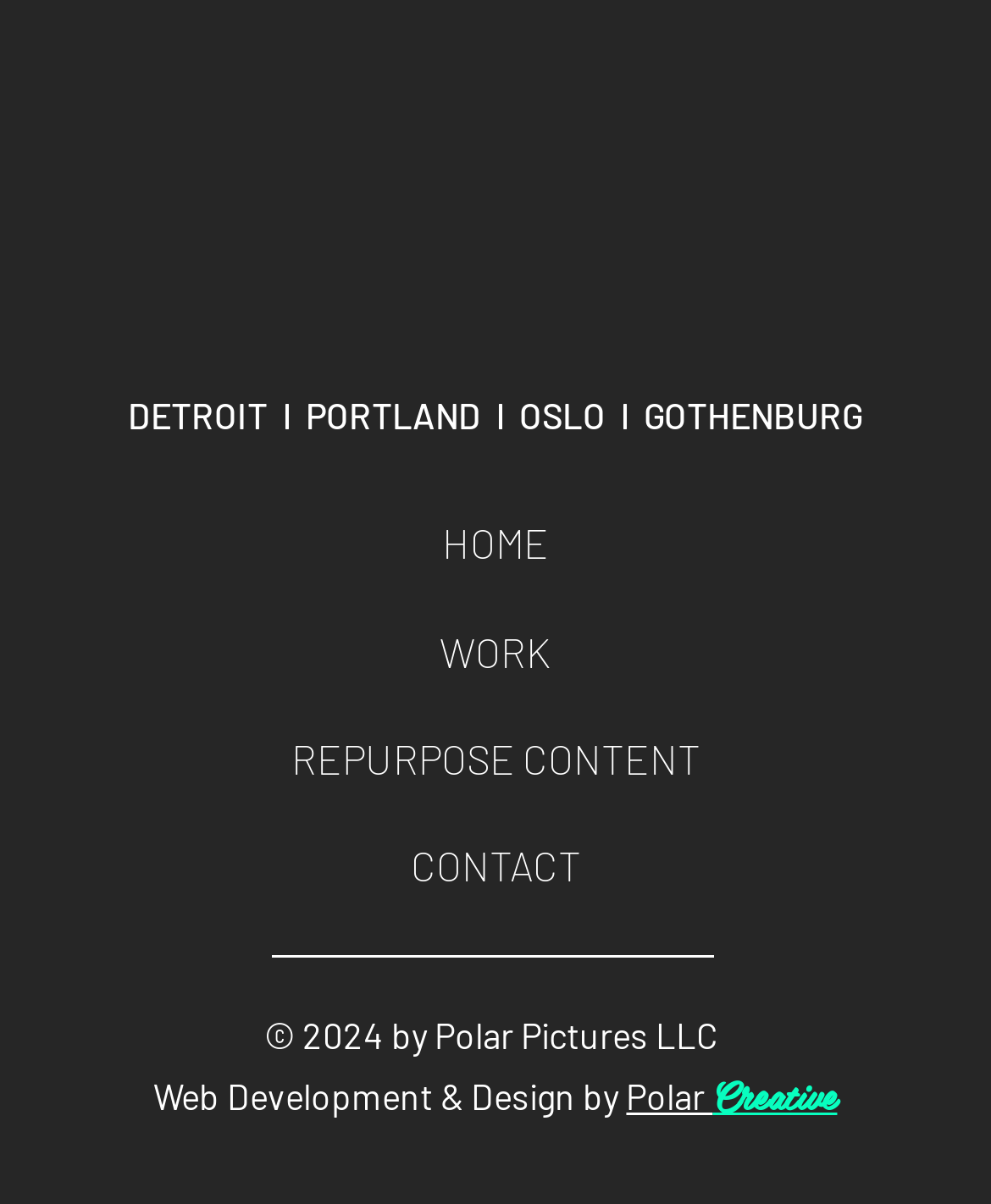Please provide the bounding box coordinates for the UI element as described: "Polar Creative". The coordinates must be four floats between 0 and 1, represented as [left, top, right, bottom].

[0.632, 0.893, 0.845, 0.929]